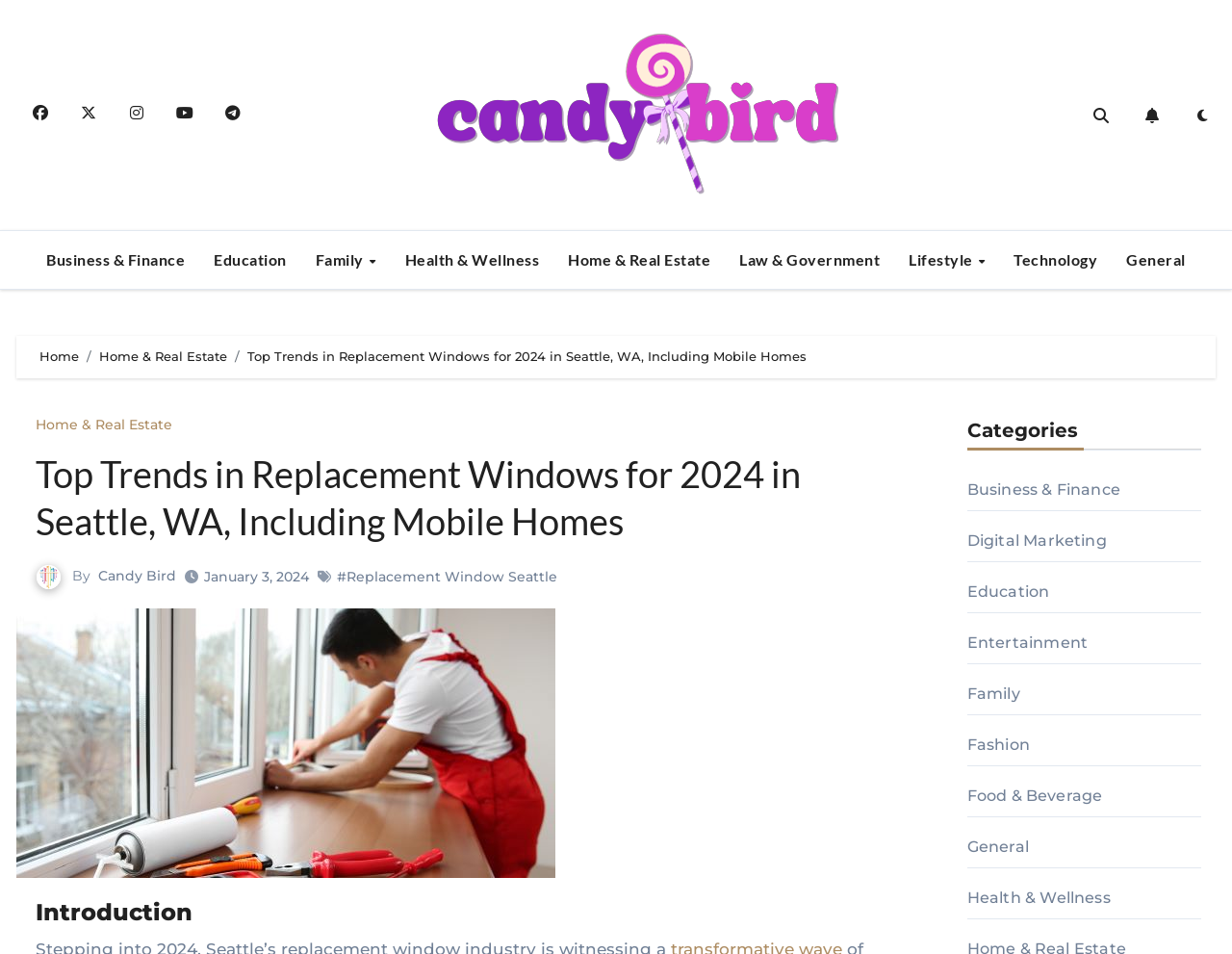Locate the bounding box coordinates of the area that needs to be clicked to fulfill the following instruction: "Read the introduction". The coordinates should be in the format of four float numbers between 0 and 1, namely [left, top, right, bottom].

[0.029, 0.941, 0.723, 0.972]